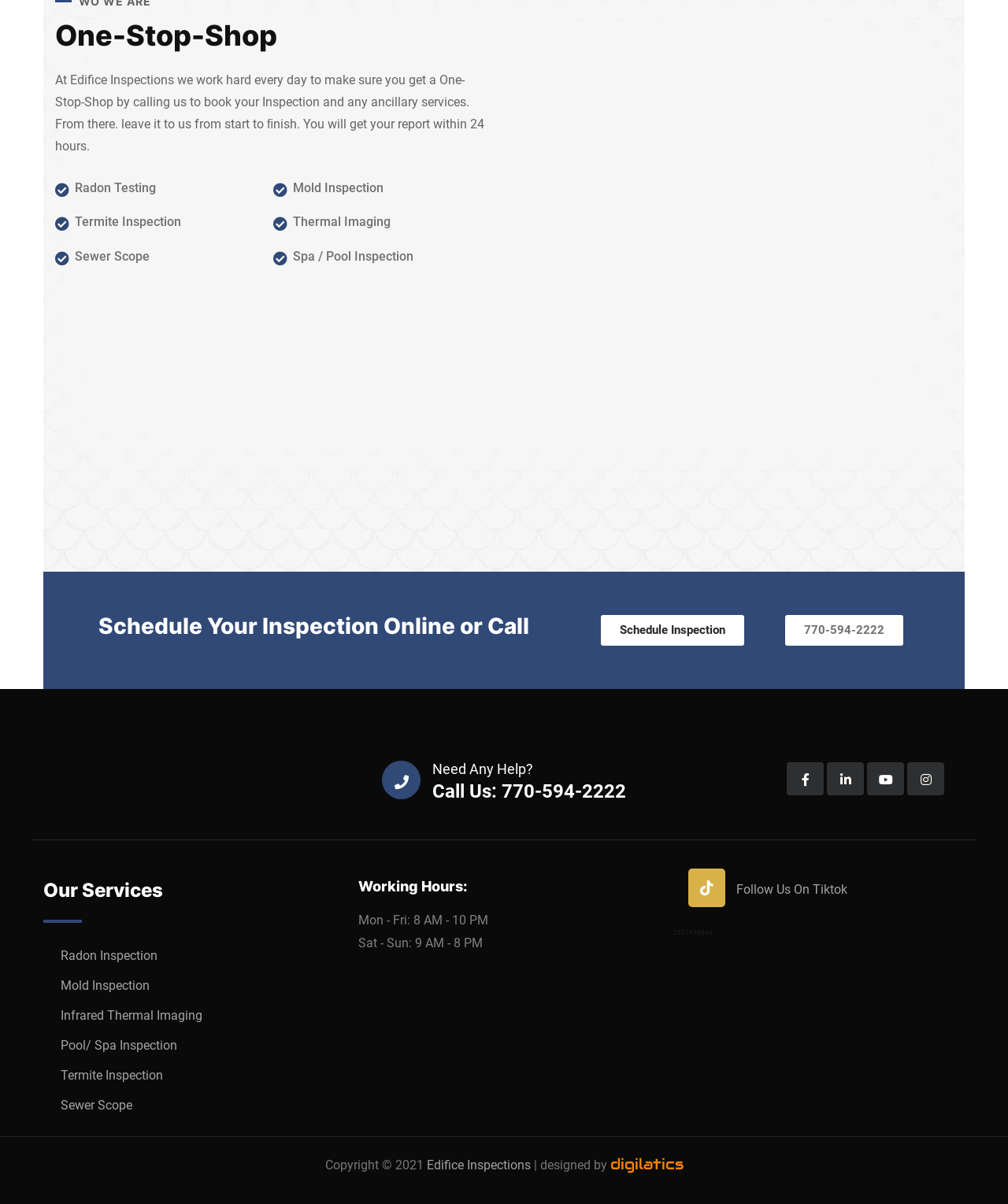Point out the bounding box coordinates of the section to click in order to follow this instruction: "Schedule an inspection online".

[0.596, 0.511, 0.738, 0.536]